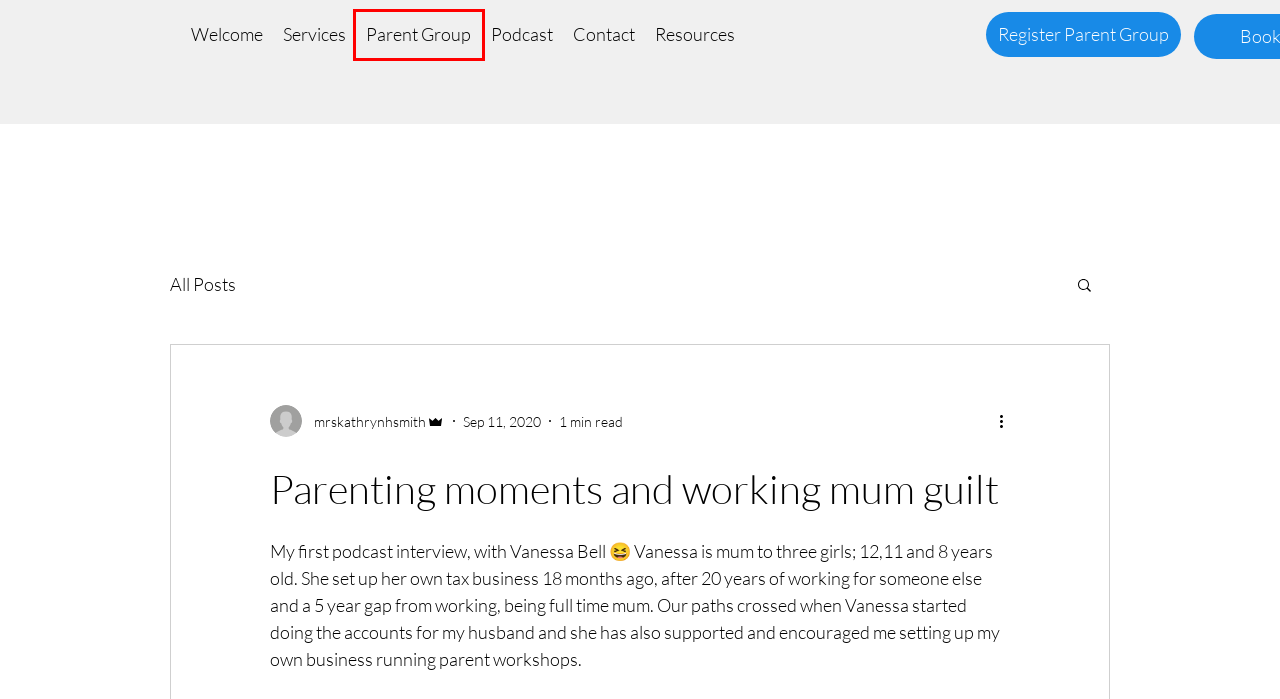You are provided with a screenshot of a webpage highlighting a UI element with a red bounding box. Choose the most suitable webpage description that matches the new page after clicking the element in the bounding box. Here are the candidates:
A. Resources | Lomond Psychology
B. Psychologist | Lomond Psychology Scotland
C. Contact  | Lomond Psychology
D. Services  | Lomond Psychology
E. Help for suicidal thoughts - NHS
F. Extreme Challenges: cycling to South Pole and being a mum
G. Podcast | Truthbook
H. Parent Group  | Lomond Psychology

H